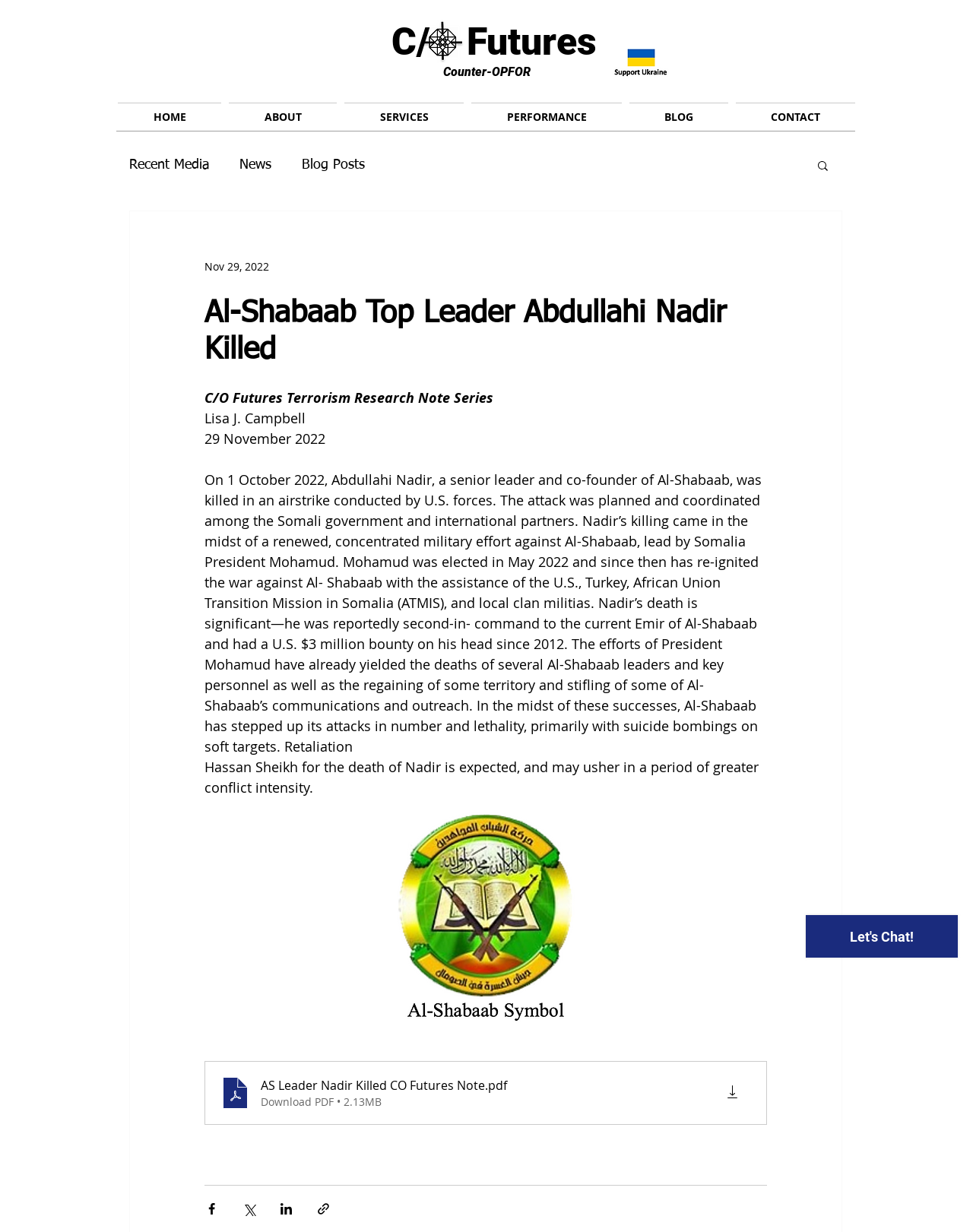Locate the headline of the webpage and generate its content.

Al-Shabaab Top Leader Abdullahi Nadir Killed